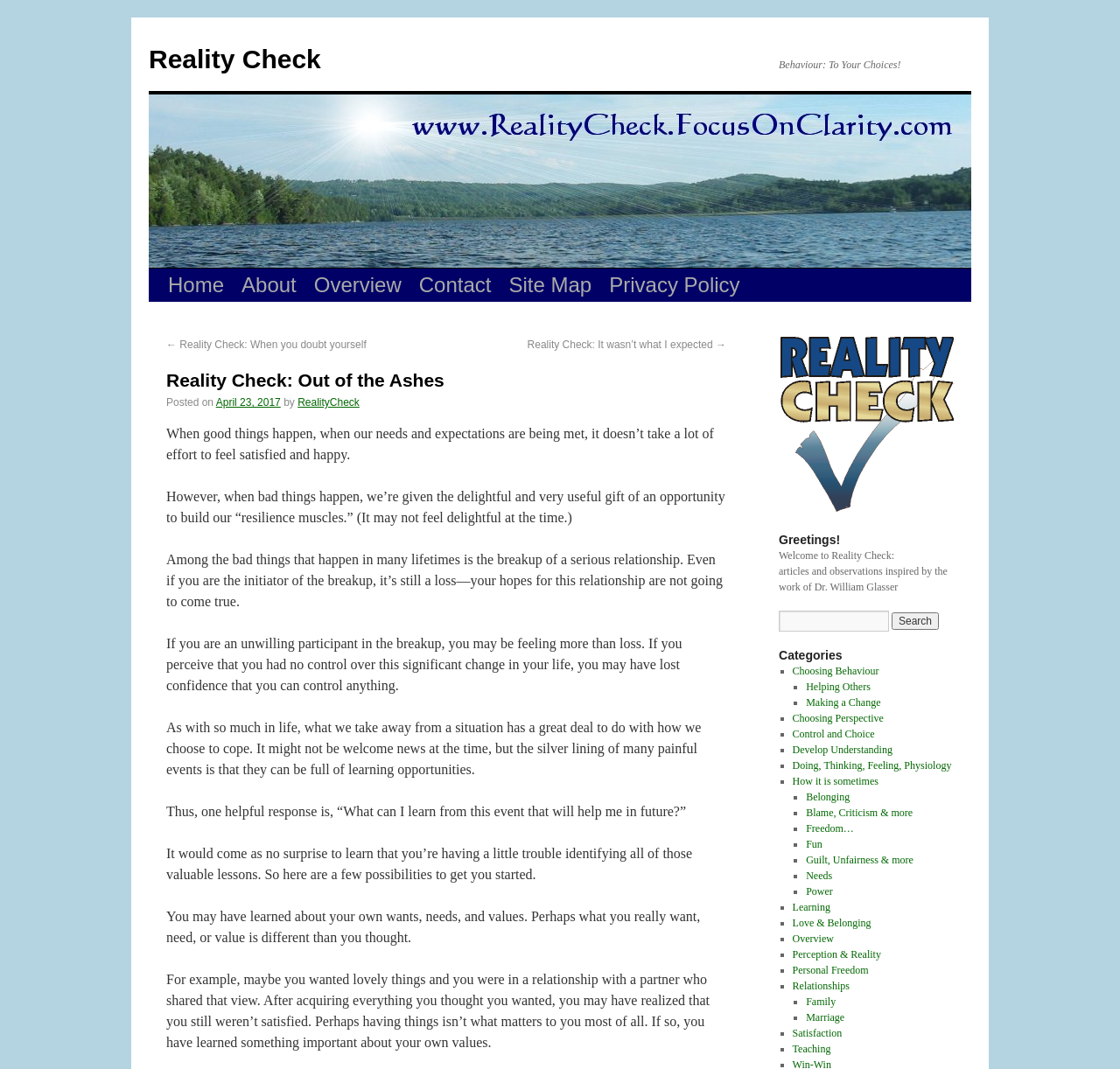Please locate the bounding box coordinates of the element that needs to be clicked to achieve the following instruction: "Click on the '← Reality Check: When you doubt yourself' link". The coordinates should be four float numbers between 0 and 1, i.e., [left, top, right, bottom].

[0.148, 0.317, 0.327, 0.328]